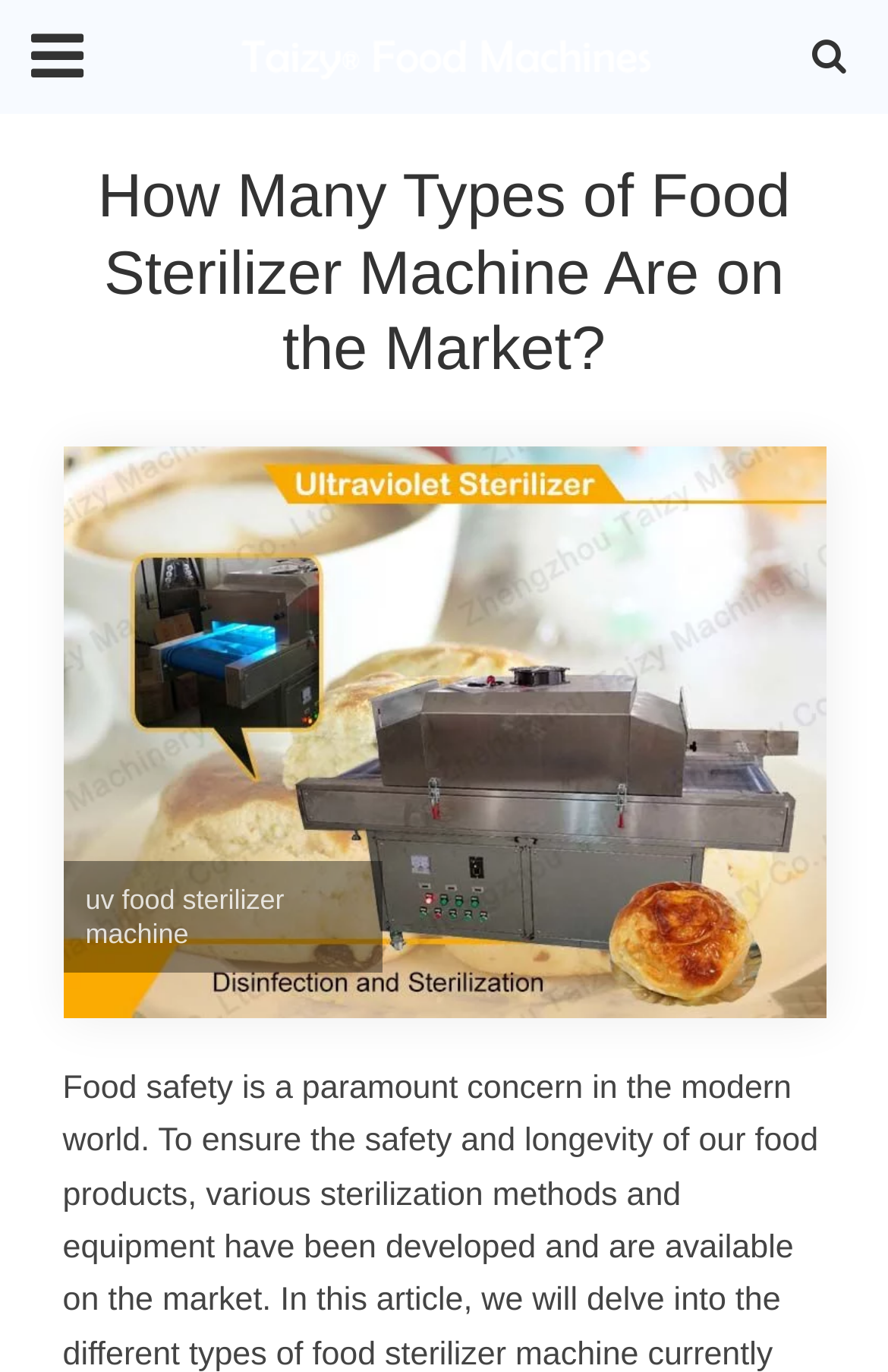From the webpage screenshot, predict the bounding box of the UI element that matches this description: "alt="Taizy Food Machine"".

[0.244, 0.021, 0.756, 0.061]